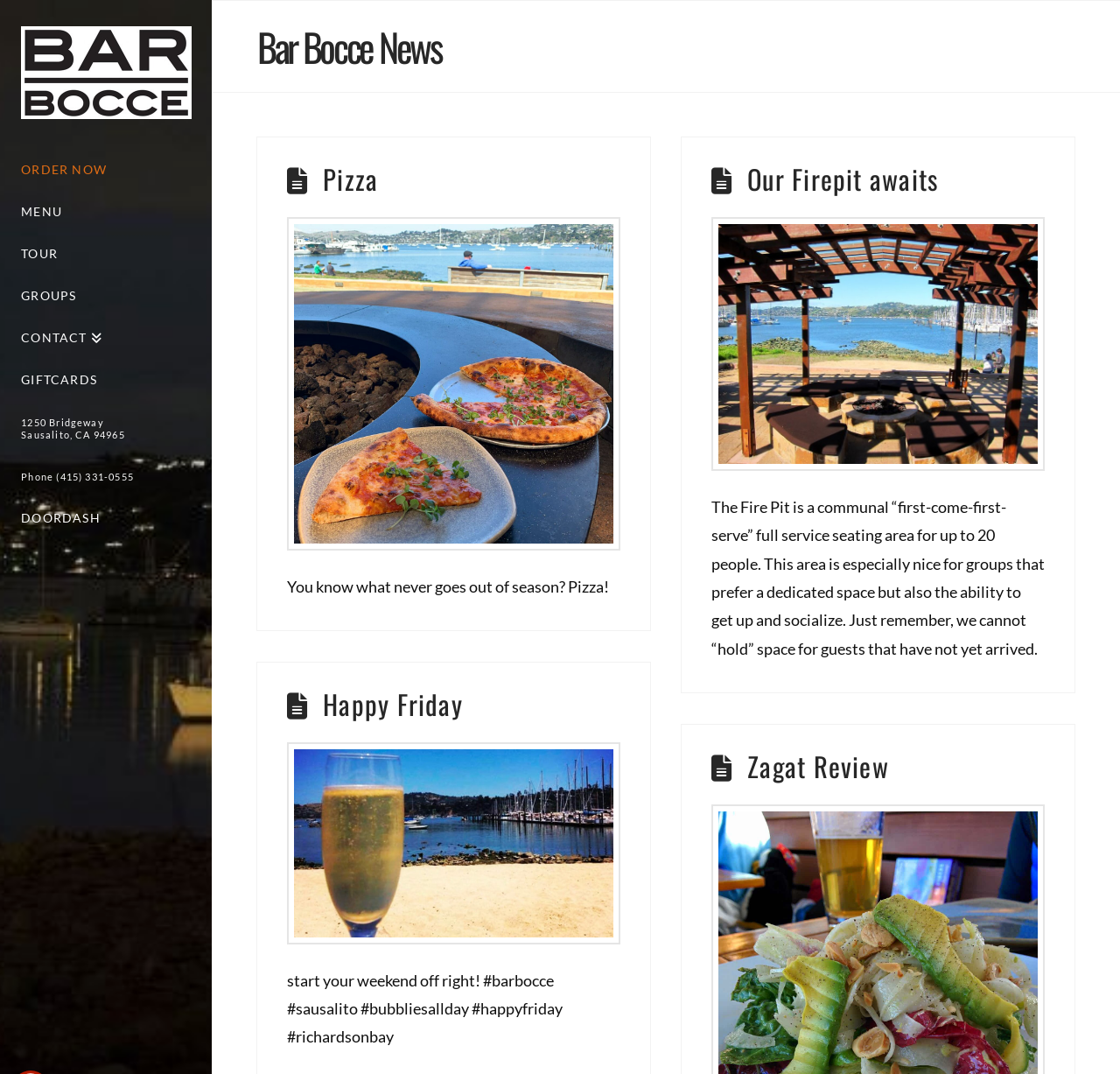Can you specify the bounding box coordinates of the area that needs to be clicked to fulfill the following instruction: "Click on ORDER NOW"?

[0.0, 0.14, 0.189, 0.179]